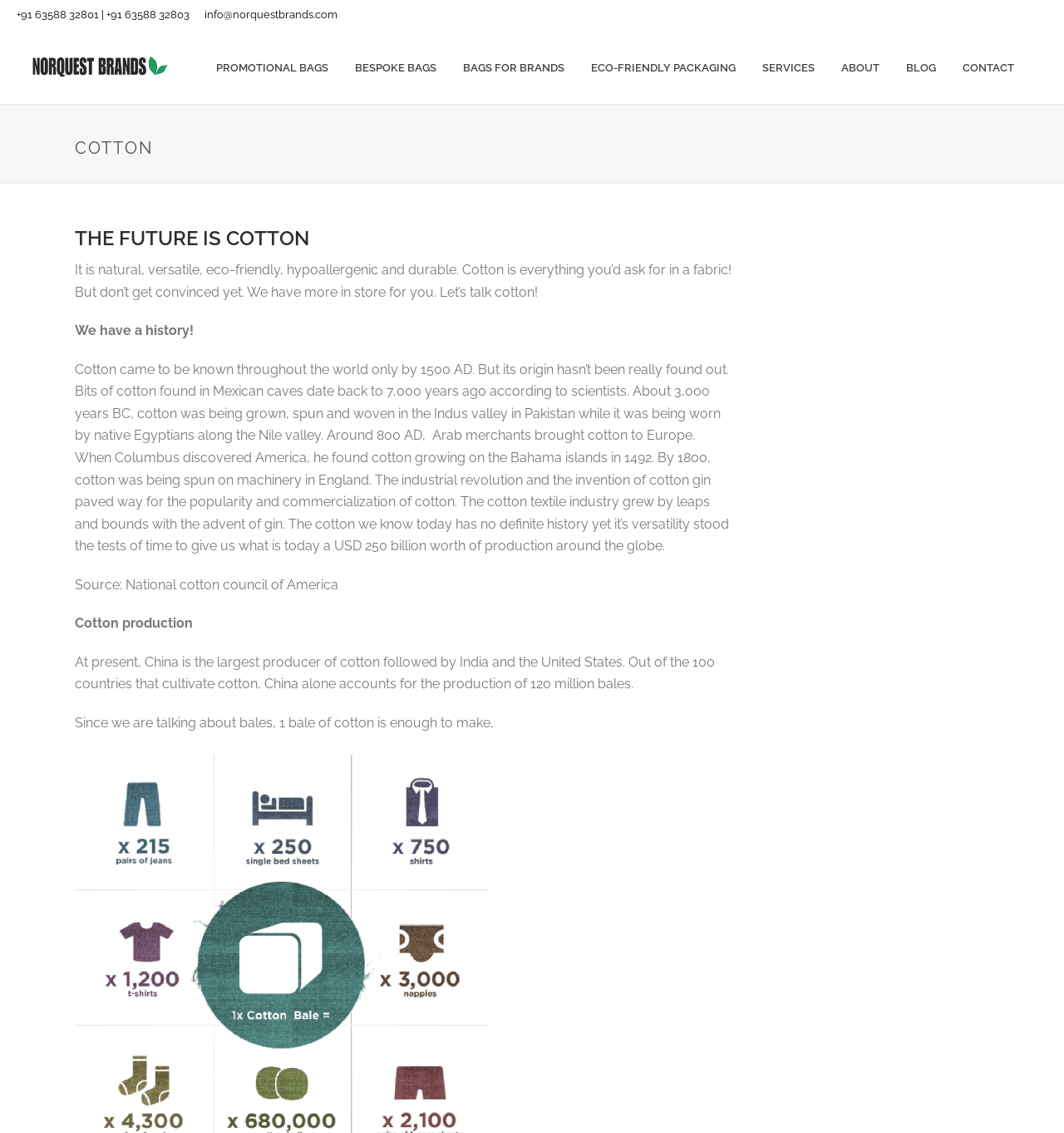Identify the bounding box for the UI element that is described as follows: "Bespoke Bags".

[0.321, 0.026, 0.423, 0.092]